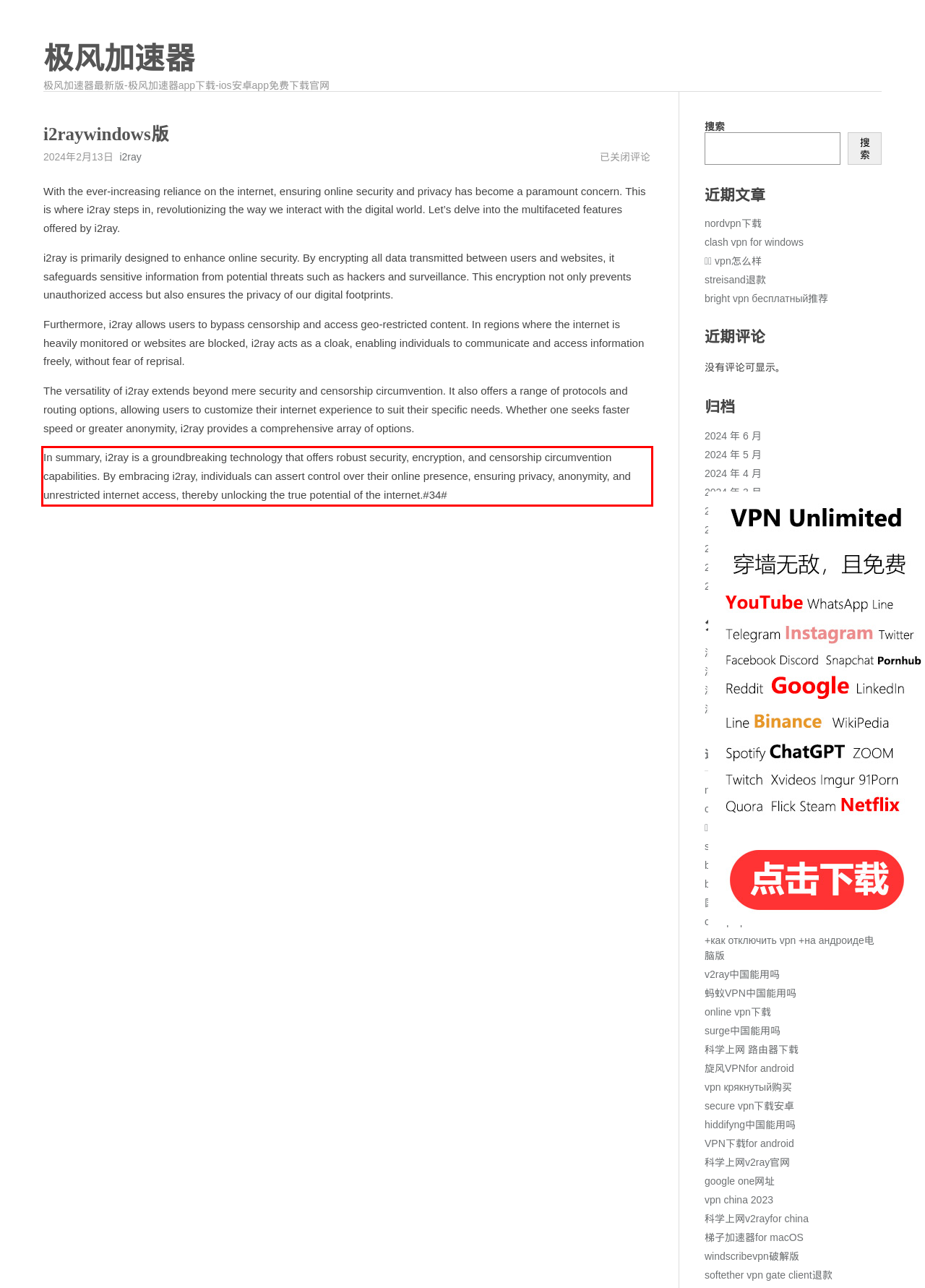In the screenshot of the webpage, find the red bounding box and perform OCR to obtain the text content restricted within this red bounding box.

In summary, i2ray is a groundbreaking technology that offers robust security, encryption, and censorship circumvention capabilities. By embracing i2ray, individuals can assert control over their online presence, ensuring privacy, anonymity, and unrestricted internet access, thereby unlocking the true potential of the internet.#34#